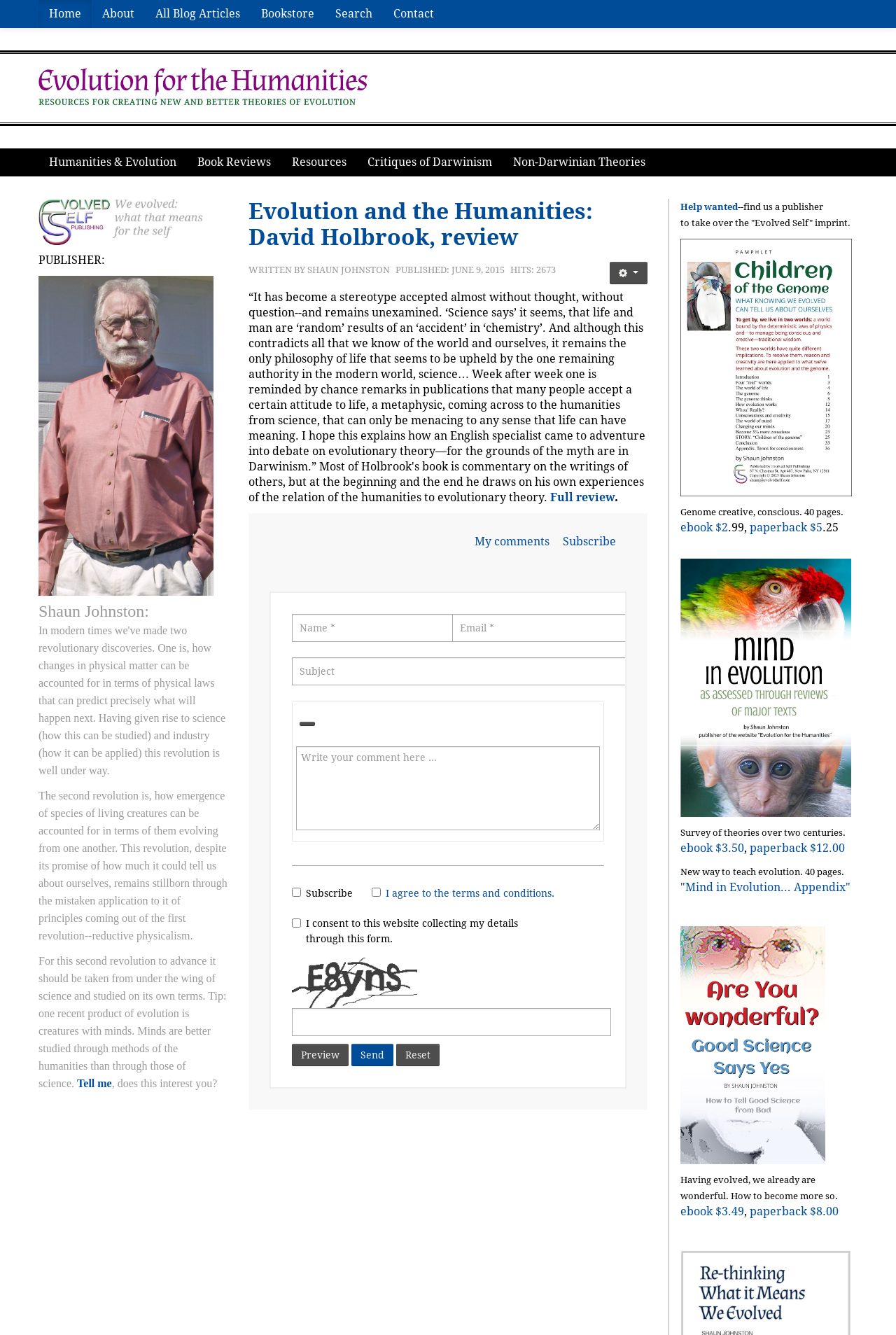Please determine the bounding box coordinates for the element that should be clicked to follow these instructions: "Read the blog article 'Evolution and the Humanities: David Holbrook, review'".

[0.277, 0.149, 0.723, 0.188]